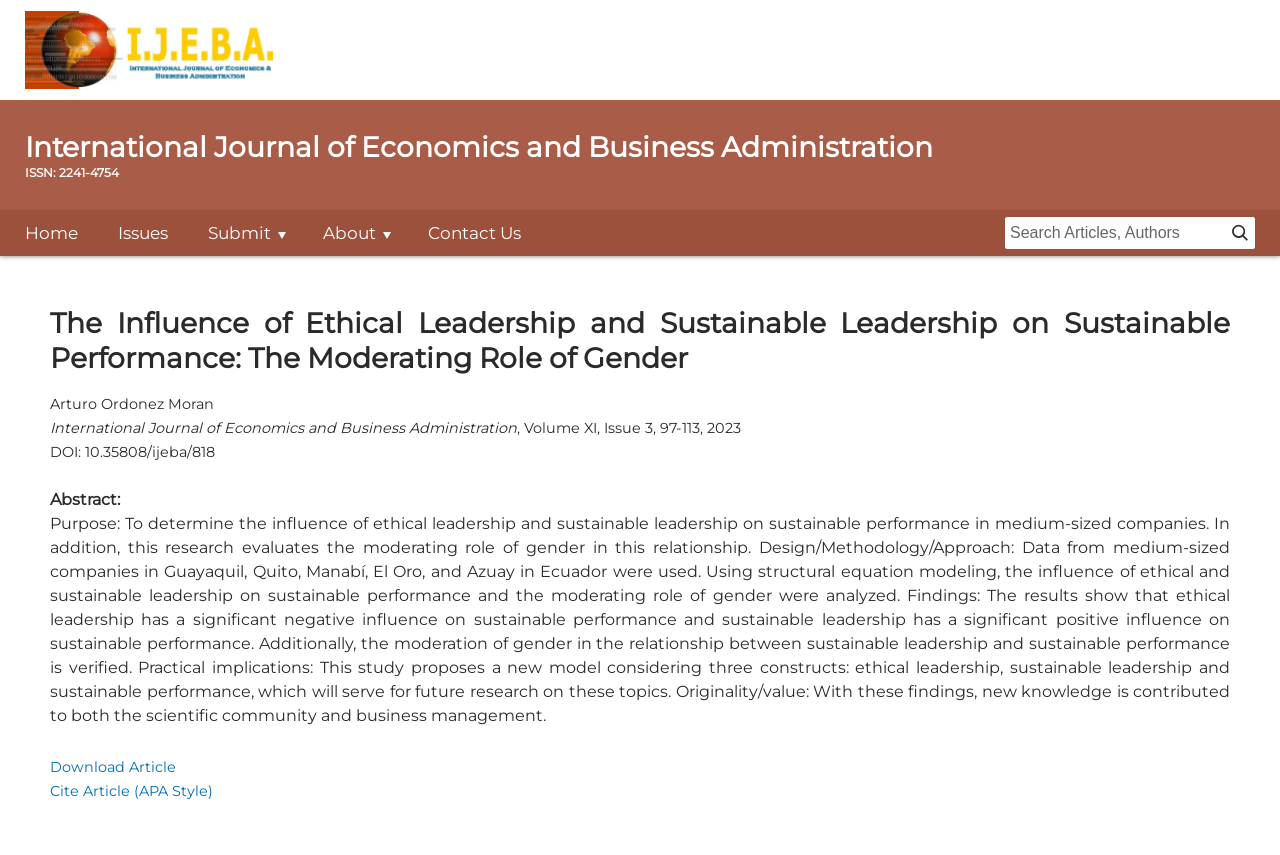Identify the bounding box coordinates of the region I need to click to complete this instruction: "search for articles".

[0.785, 0.254, 0.957, 0.291]